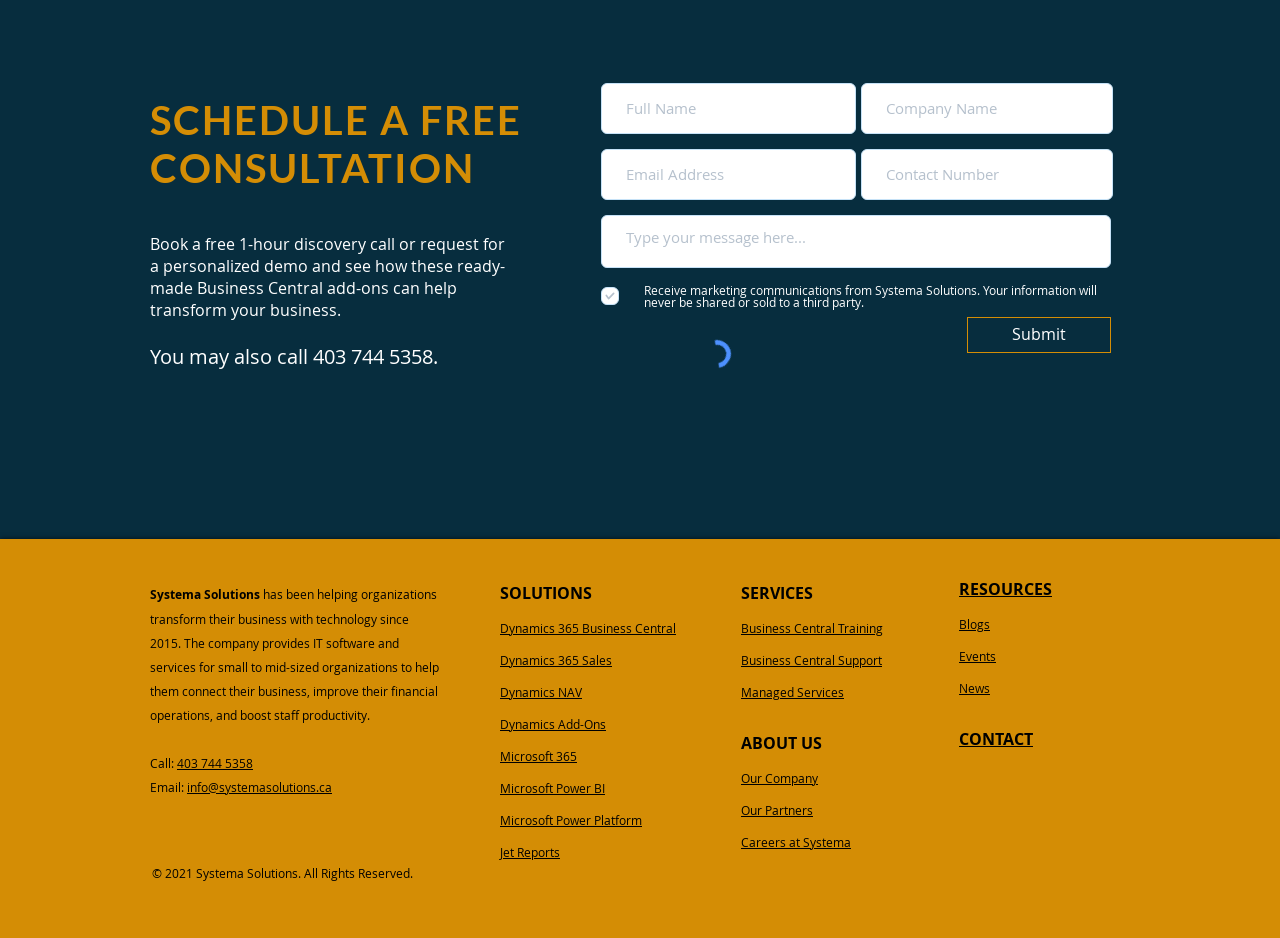Provide the bounding box coordinates of the section that needs to be clicked to accomplish the following instruction: "Visit LinkedIn page."

[0.119, 0.889, 0.137, 0.913]